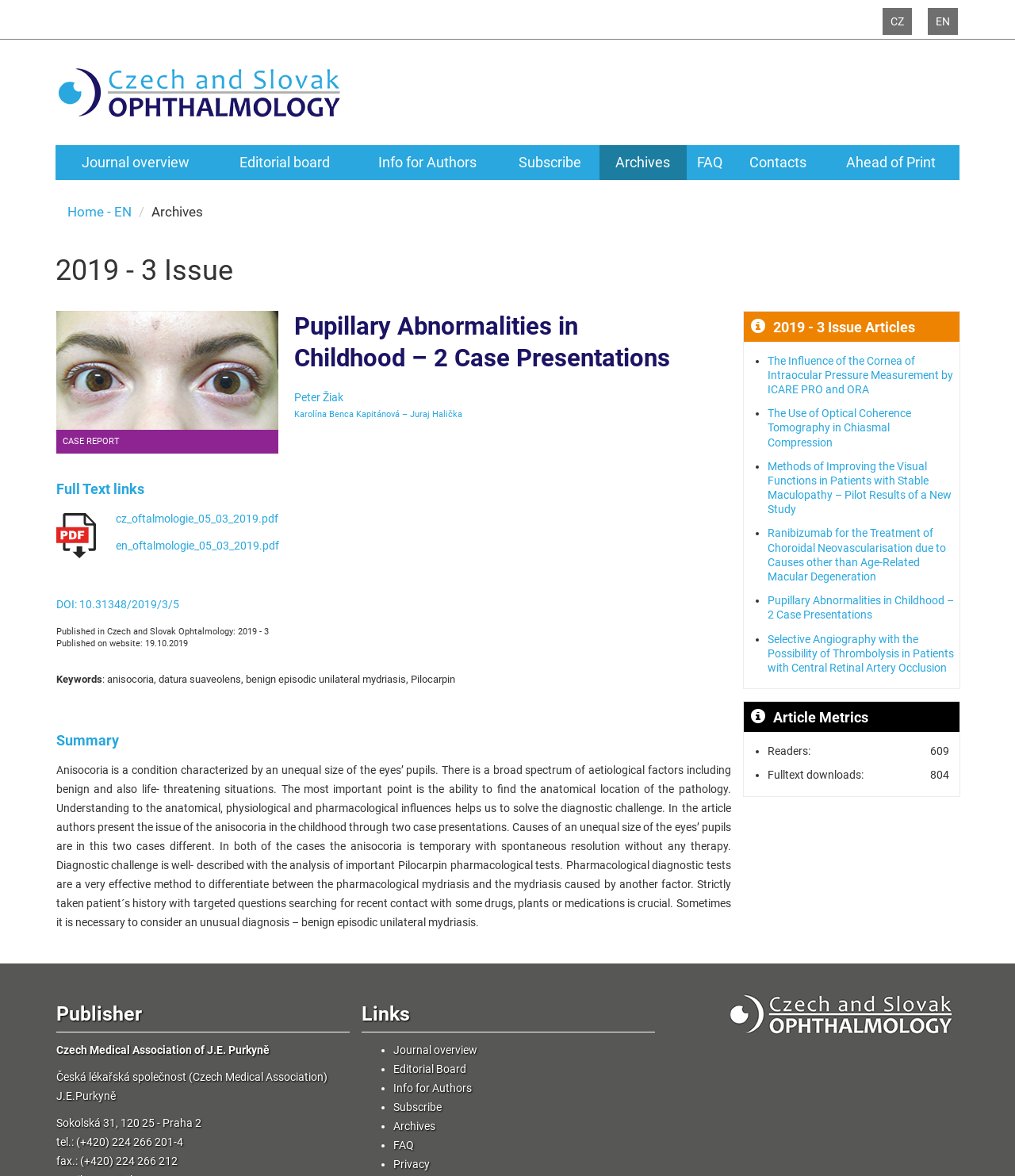Answer the following query concisely with a single word or phrase:
How many readers have viewed the article?

609